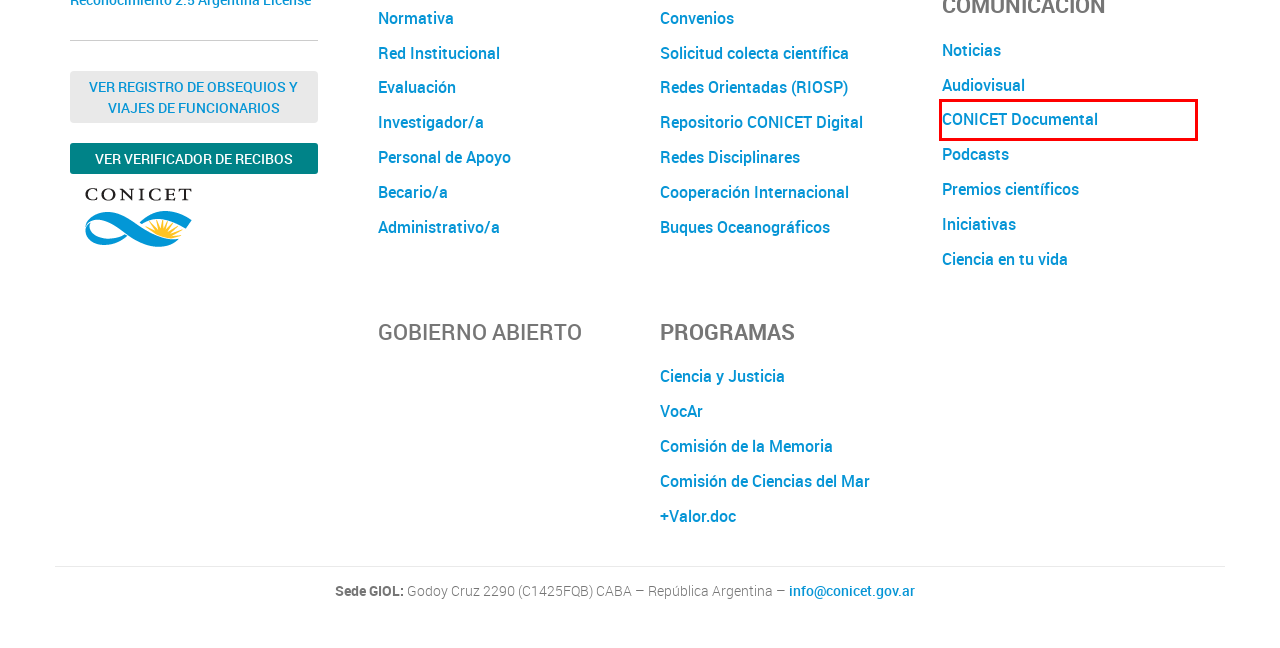Observe the screenshot of a webpage with a red bounding box around an element. Identify the webpage description that best fits the new page after the element inside the bounding box is clicked. The candidates are:
A. RIOSP | CONICET – Proyectos de Investigación
B. Comisión de la Memoria | CONICET
C. CONICET Documental
D. Registro de obsequios y viajes | Argentina.gob.ar
E. Premios científicos | CONICET
F. CONICET Digital | CONICET
G. Solicitud colecta científica | CONICET – Proyectos de Investigación
H. Redes Disciplinares | CONICET – Proyectos de Investigación

C